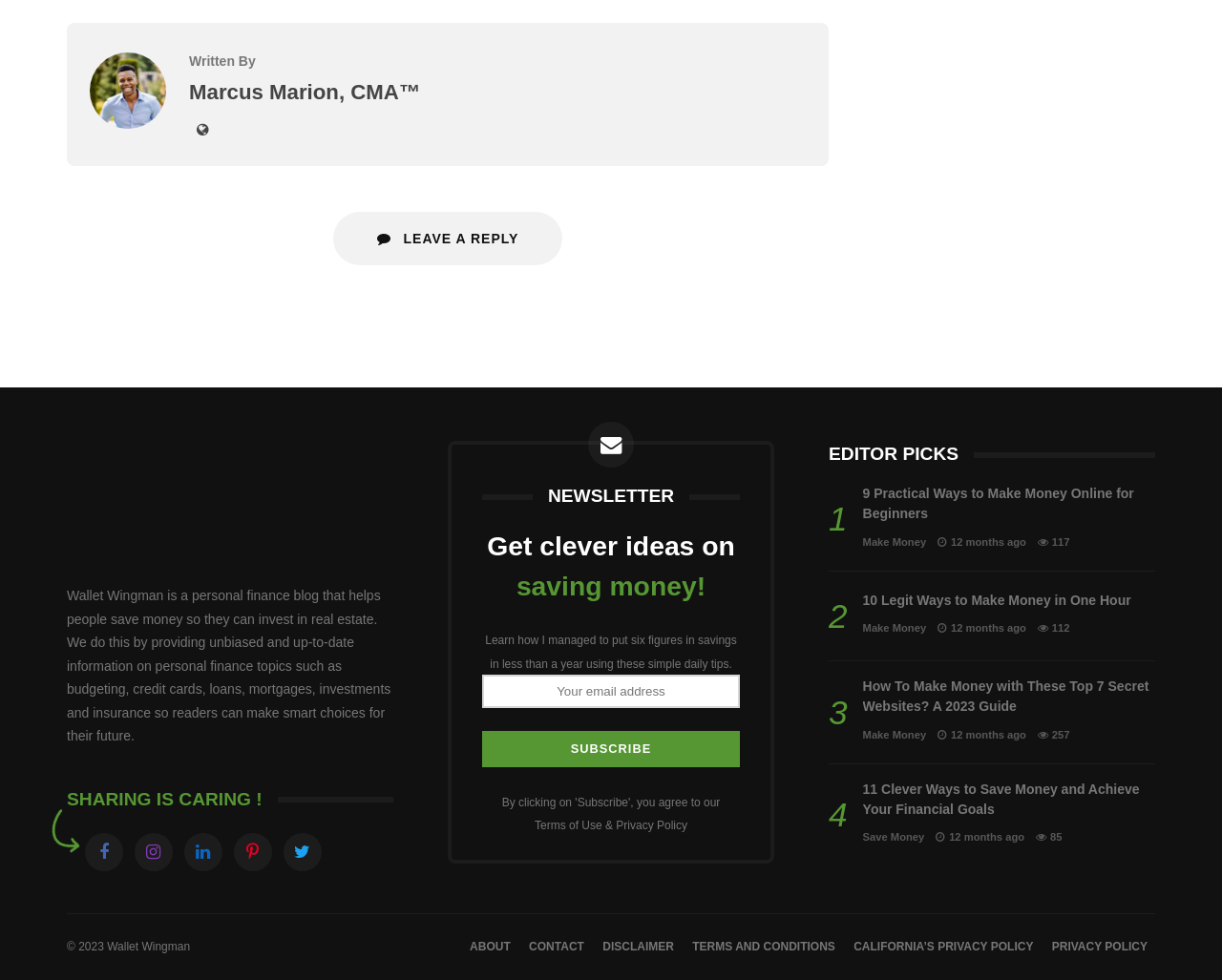Please determine the bounding box coordinates of the section I need to click to accomplish this instruction: "Read the article about making money online".

[0.706, 0.494, 0.945, 0.535]